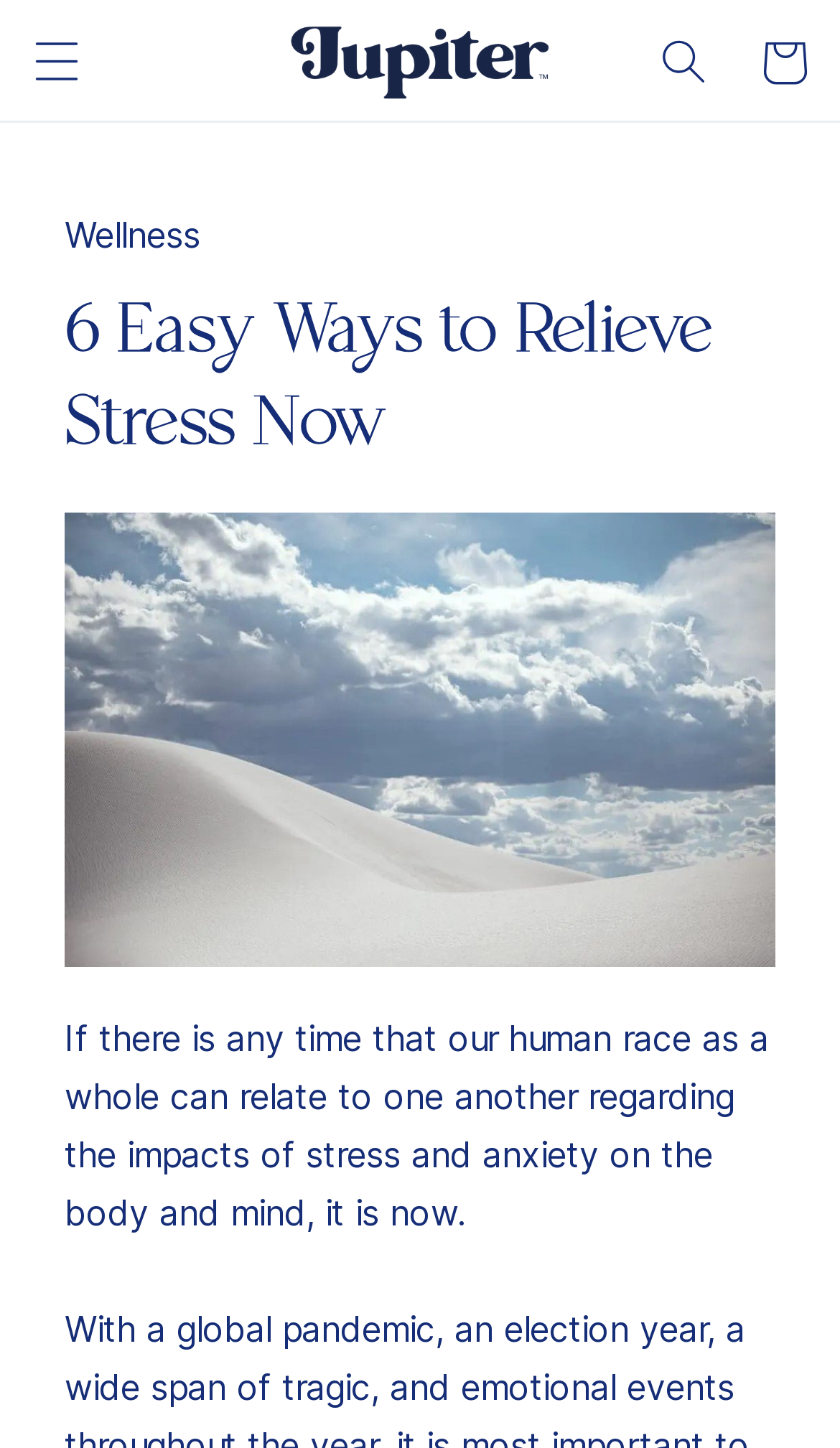Locate the primary headline on the webpage and provide its text.

6 Easy Ways to Relieve Stress Now